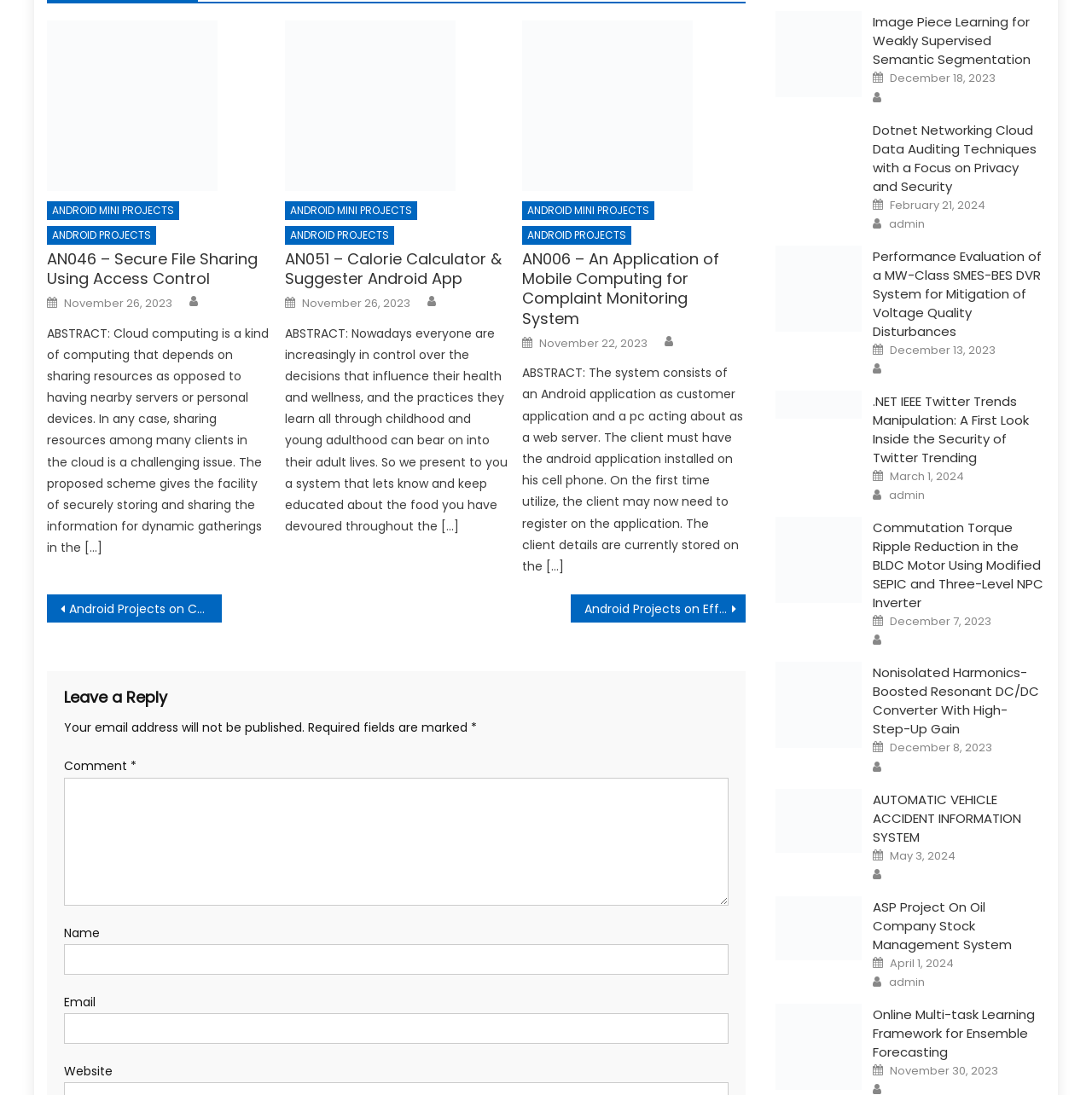Find the bounding box of the UI element described as follows: "admin".

[0.814, 0.89, 0.847, 0.904]